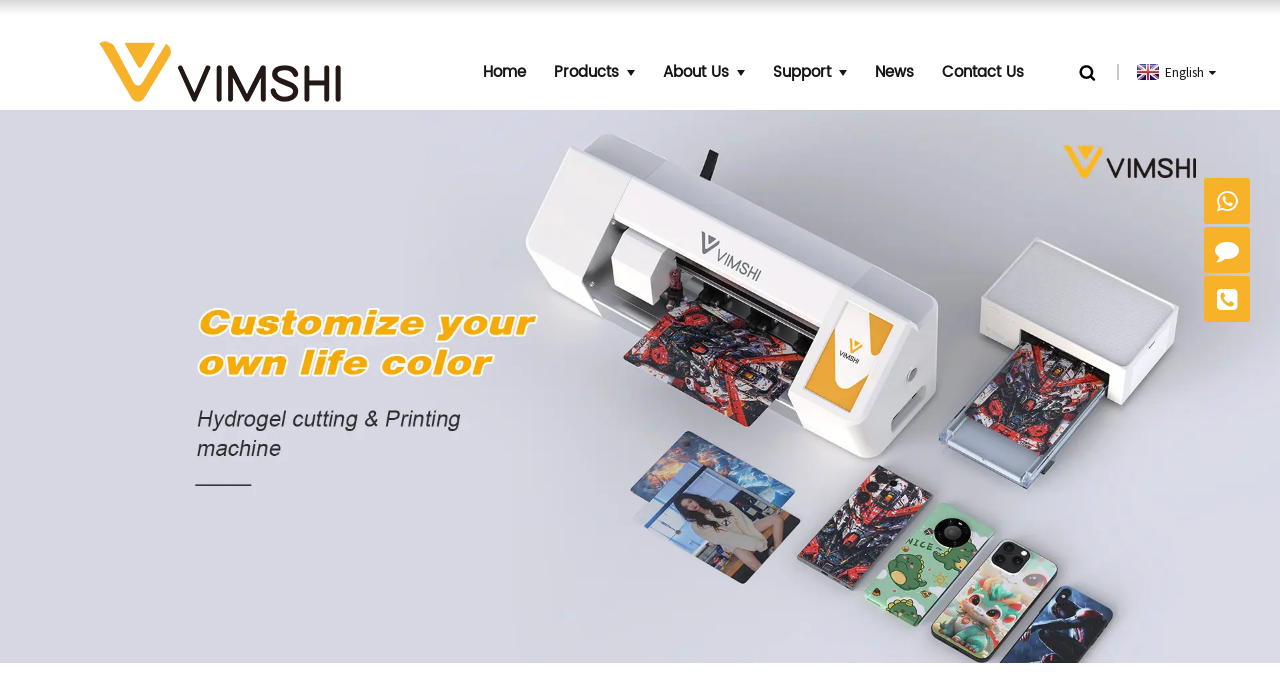Please answer the following question using a single word or phrase: 
What is the brand name of the manufacturer?

Vimshi